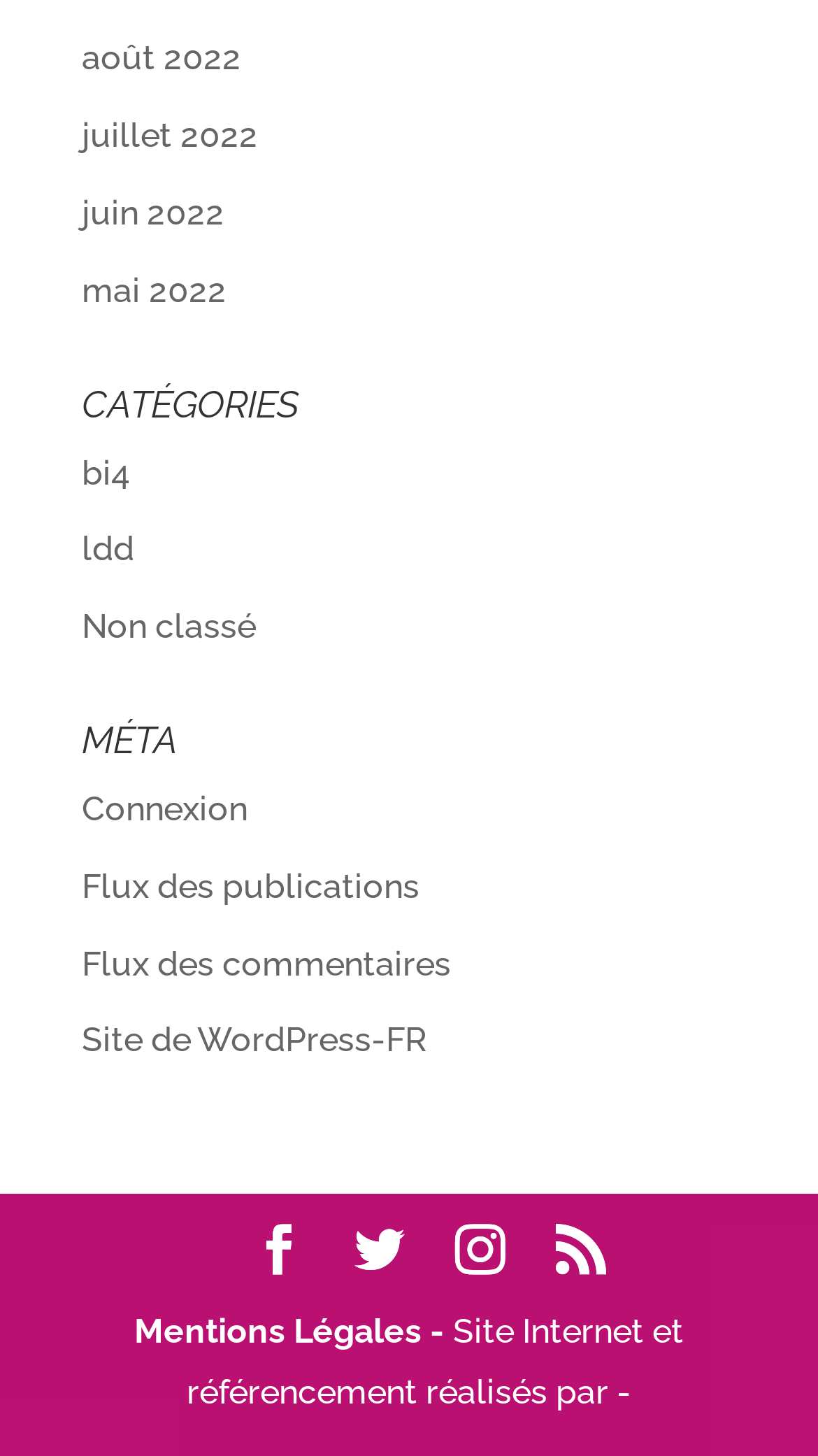Can you identify the bounding box coordinates of the clickable region needed to carry out this instruction: 'Go to categories'? The coordinates should be four float numbers within the range of 0 to 1, stated as [left, top, right, bottom].

[0.1, 0.265, 0.9, 0.305]